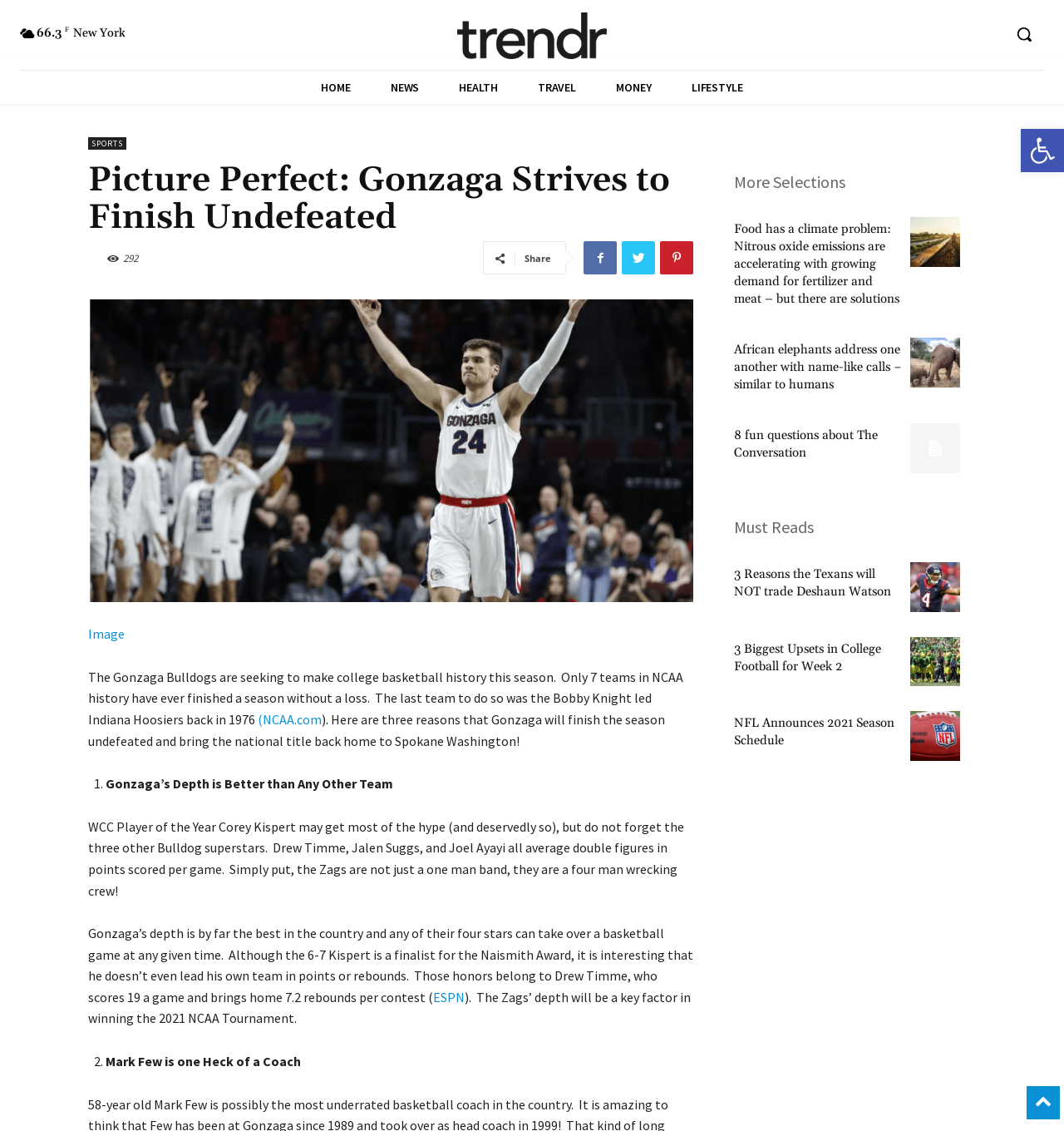Construct a thorough caption encompassing all aspects of the webpage.

The webpage is about Gonzaga Bulldogs' quest to make college basketball history by finishing the season undefeated. At the top, there is a toolbar with an accessibility button on the right side, accompanied by an image of accessibility tools. Below the toolbar, there is a logo on the left side, with a search button on the right side. 

Underneath the logo, there are navigation links to different sections of the website, including HOME, NEWS, HEALTH, TRAVEL, MONEY, LIFESTYLE, and SPORTS. The SPORTS section is highlighted, indicating that the current page is related to sports.

The main content of the webpage is an article about Gonzaga Bulldogs' chances of finishing the season undefeated. The article title, "Picture Perfect: Gonzaga Strives to Finish Undefeated," is displayed prominently at the top, followed by a share button and social media links. 

Below the title, there is an image related to the article, and then the article text begins. The text explains that only seven teams in NCAA history have finished a season without a loss, and Gonzaga is seeking to become the eighth team to achieve this feat. The article then presents three reasons why Gonzaga will finish the season undefeated and bring the national title back home to Spokane, Washington.

The three reasons are listed in a numbered format, with each reason explained in a separate paragraph. The first reason is that Gonzaga's depth is better than any other team, with four superstars who can take over a basketball game at any given time. The second reason is that Mark Few is an excellent coach. The third reason is not explicitly stated, but the article continues to discuss Gonzaga's strengths and chances of winning the NCAA tournament.

On the right side of the webpage, there are more article links and headings, including "More Selections," "Must Reads," and individual article titles related to sports, food, and animals. These links and headings are arranged in a vertical column, with the most prominent ones at the top.